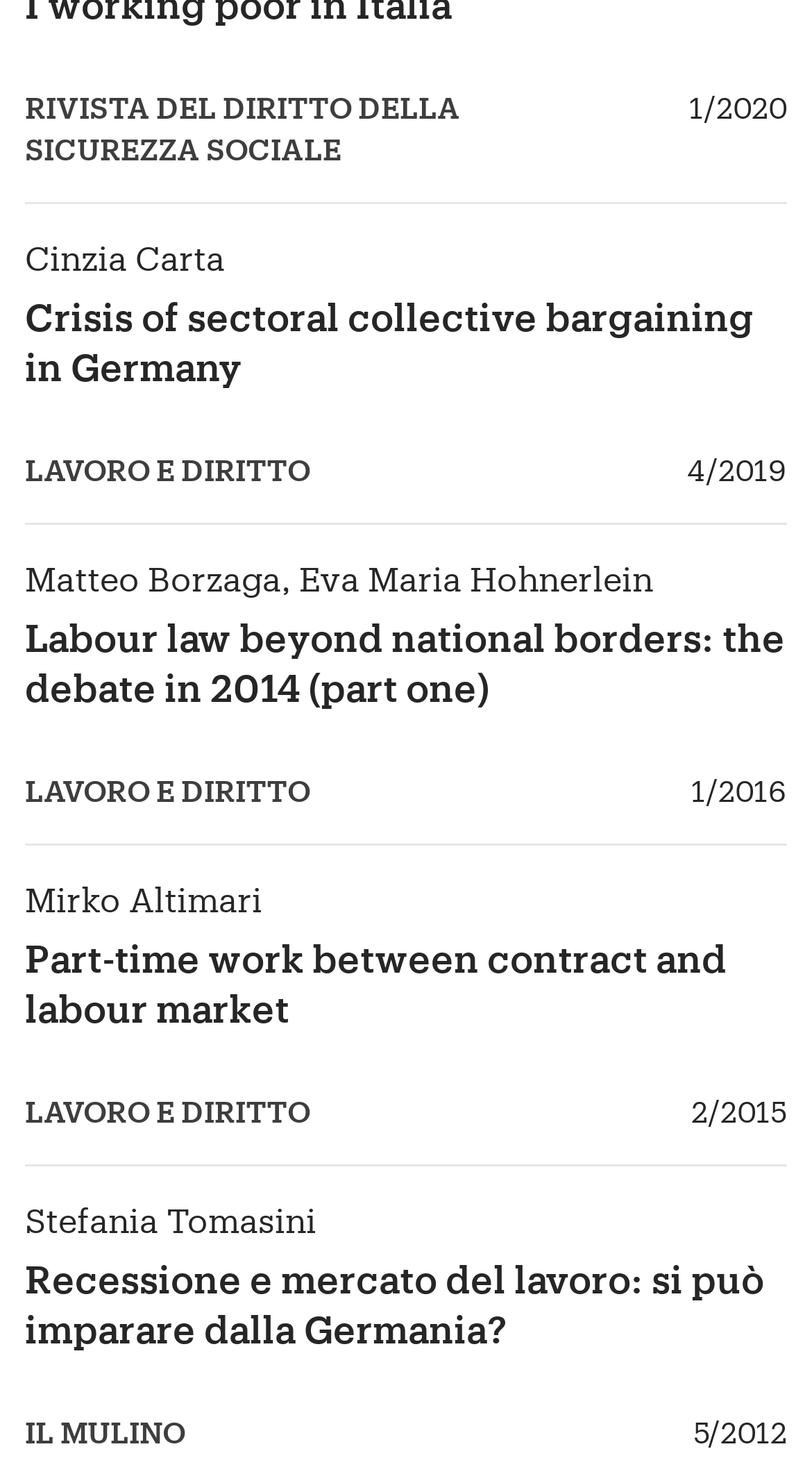How many links are in the third article?
Please provide a comprehensive answer based on the visual information in the image.

I examined the third article element [511] and found four link elements: [805], [806], [931], and [932]. These links are part of the article, so there are 4 links in the third article.